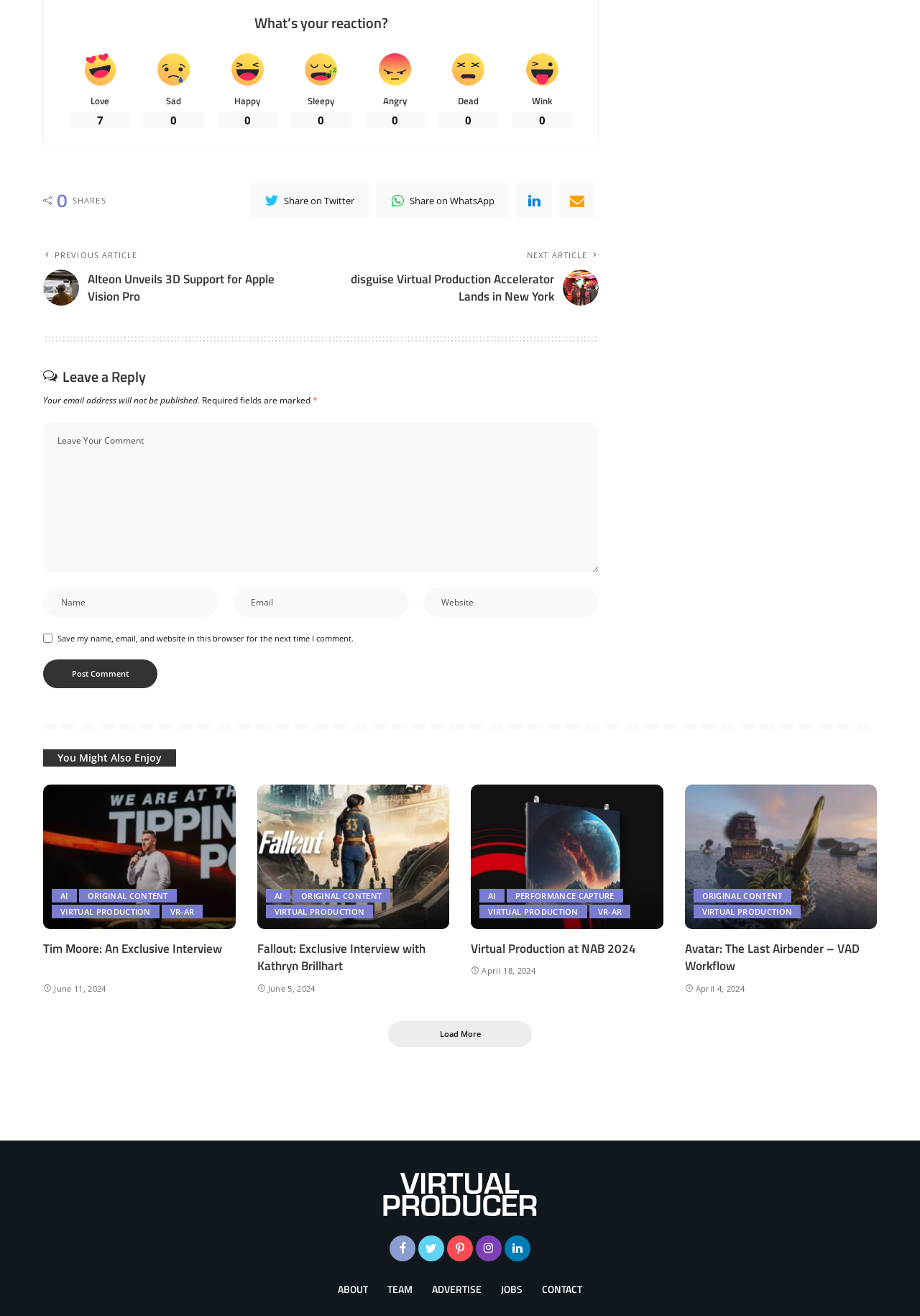Use the details in the image to answer the question thoroughly: 
What is the purpose of the 'Post Comment' button?

The 'Post Comment' button is located at the bottom of the comment section, and its purpose is to allow users to submit their comments after filling out the required fields. This button is a call-to-action that enables users to share their thoughts and opinions on the article.